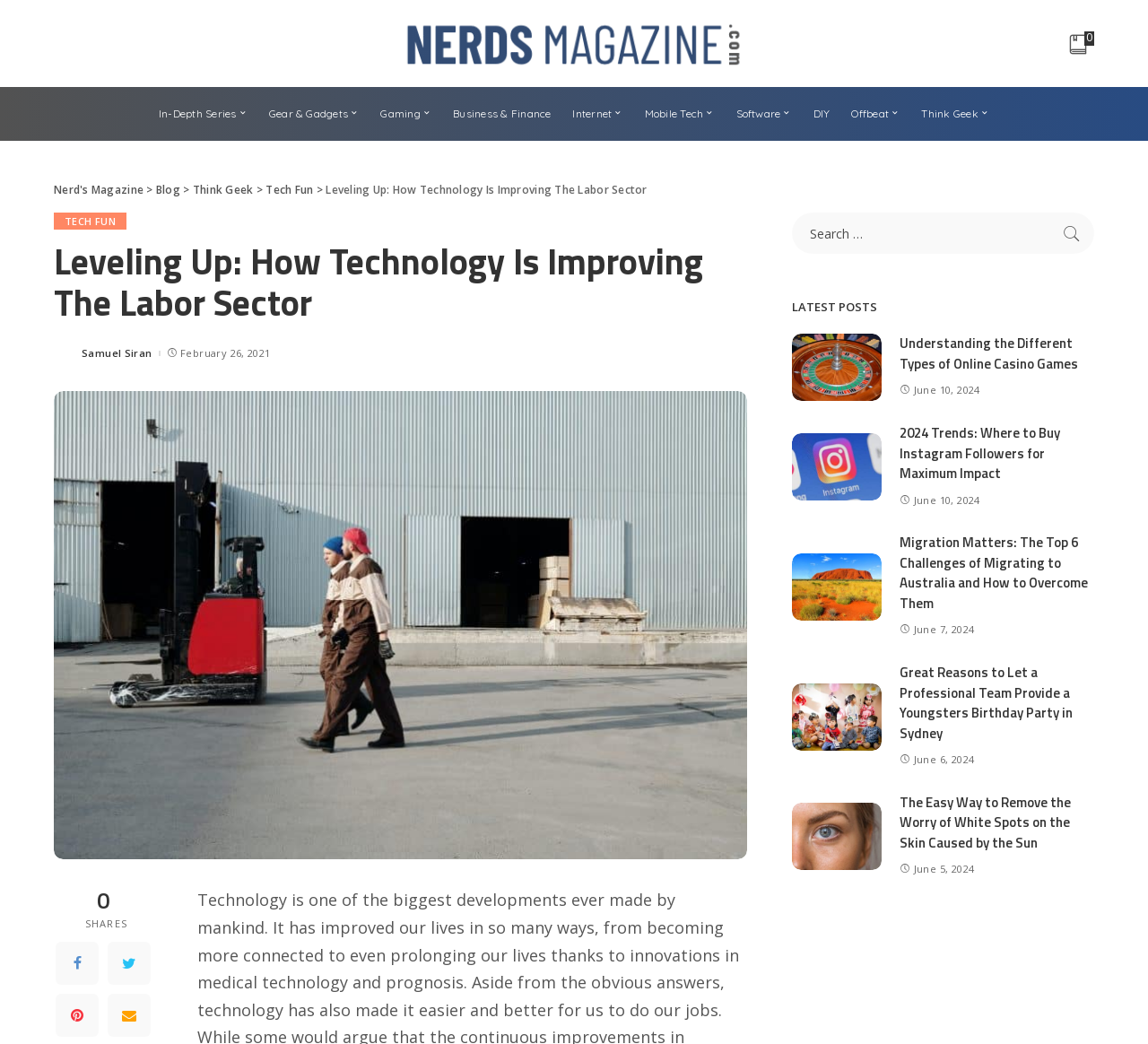Please provide the bounding box coordinates for the element that needs to be clicked to perform the instruction: "Click on the 'Nerd's Magazine' link". The coordinates must consist of four float numbers between 0 and 1, formatted as [left, top, right, bottom].

[0.349, 0.017, 0.651, 0.066]